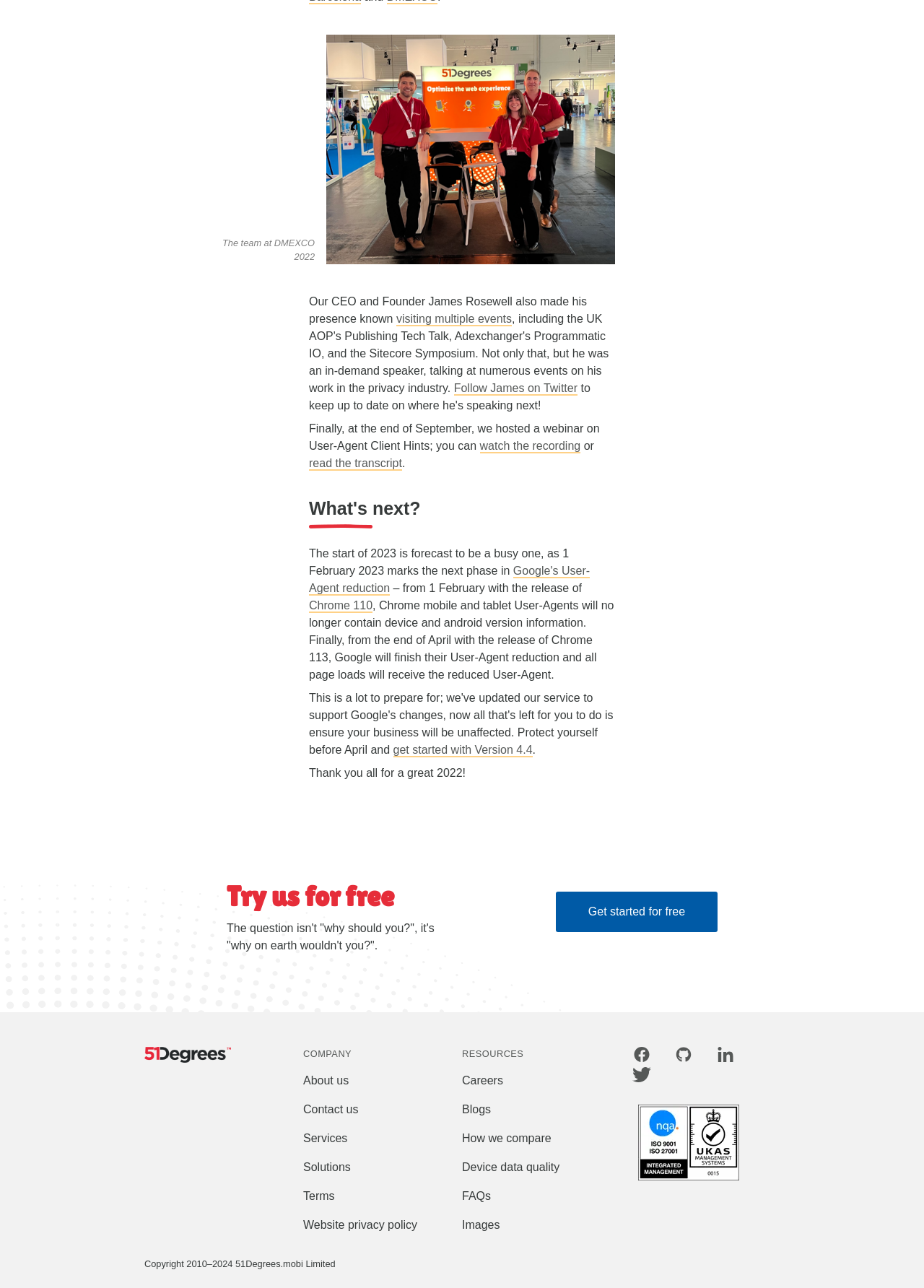Please study the image and answer the question comprehensively:
What are the two certifications displayed at the bottom of the webpage?

The answer can be found in the image located at the bottom of the webpage with the text 'ISO9001 ISO27001 Certification'. This image displays the two certifications.